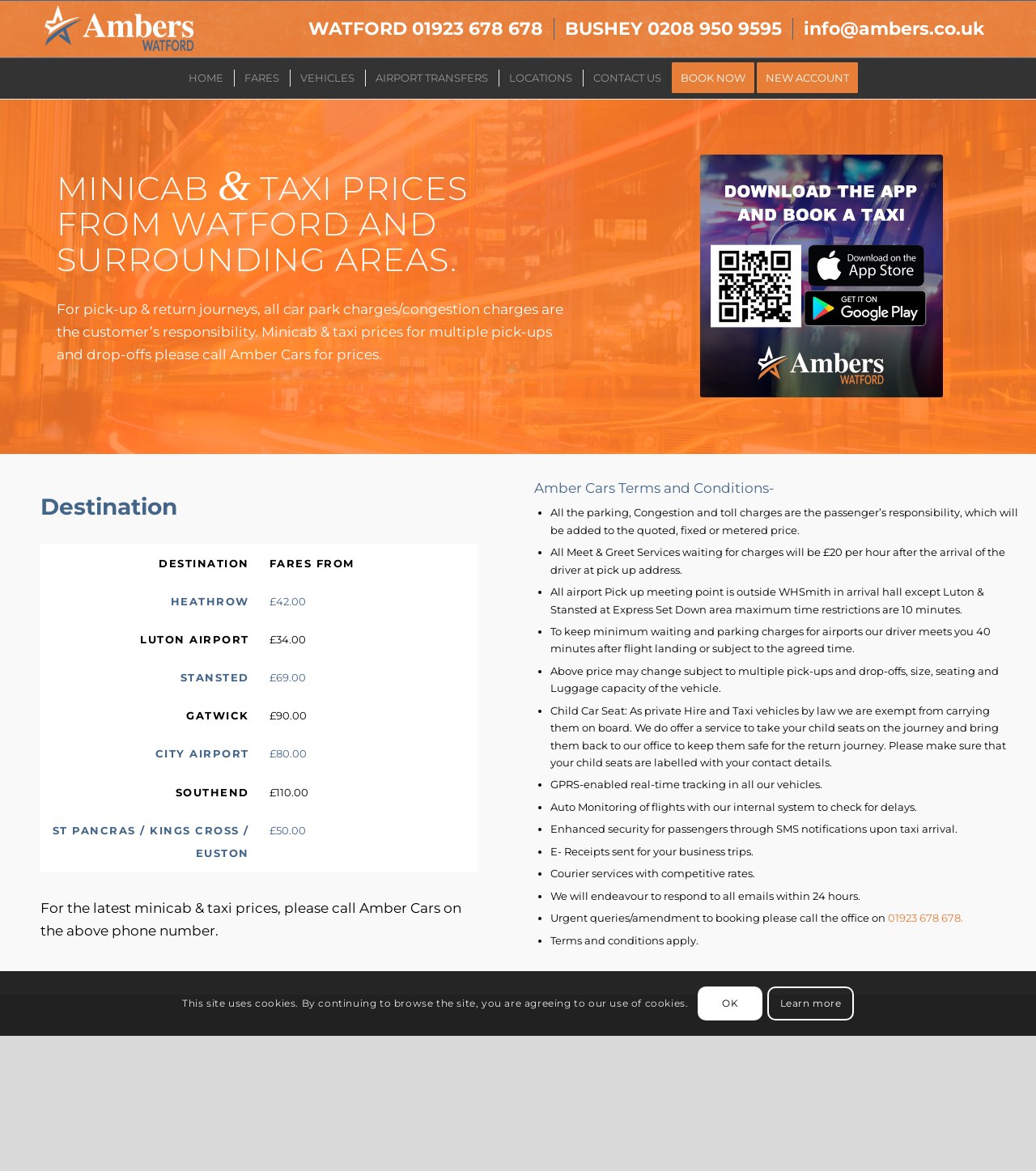How much does it cost to go to Heathrow?
Kindly answer the question with as much detail as you can.

I found the price by looking at the table on the webpage, where it lists the fares from Watford to different destinations. The fare to Heathrow is £42.00.